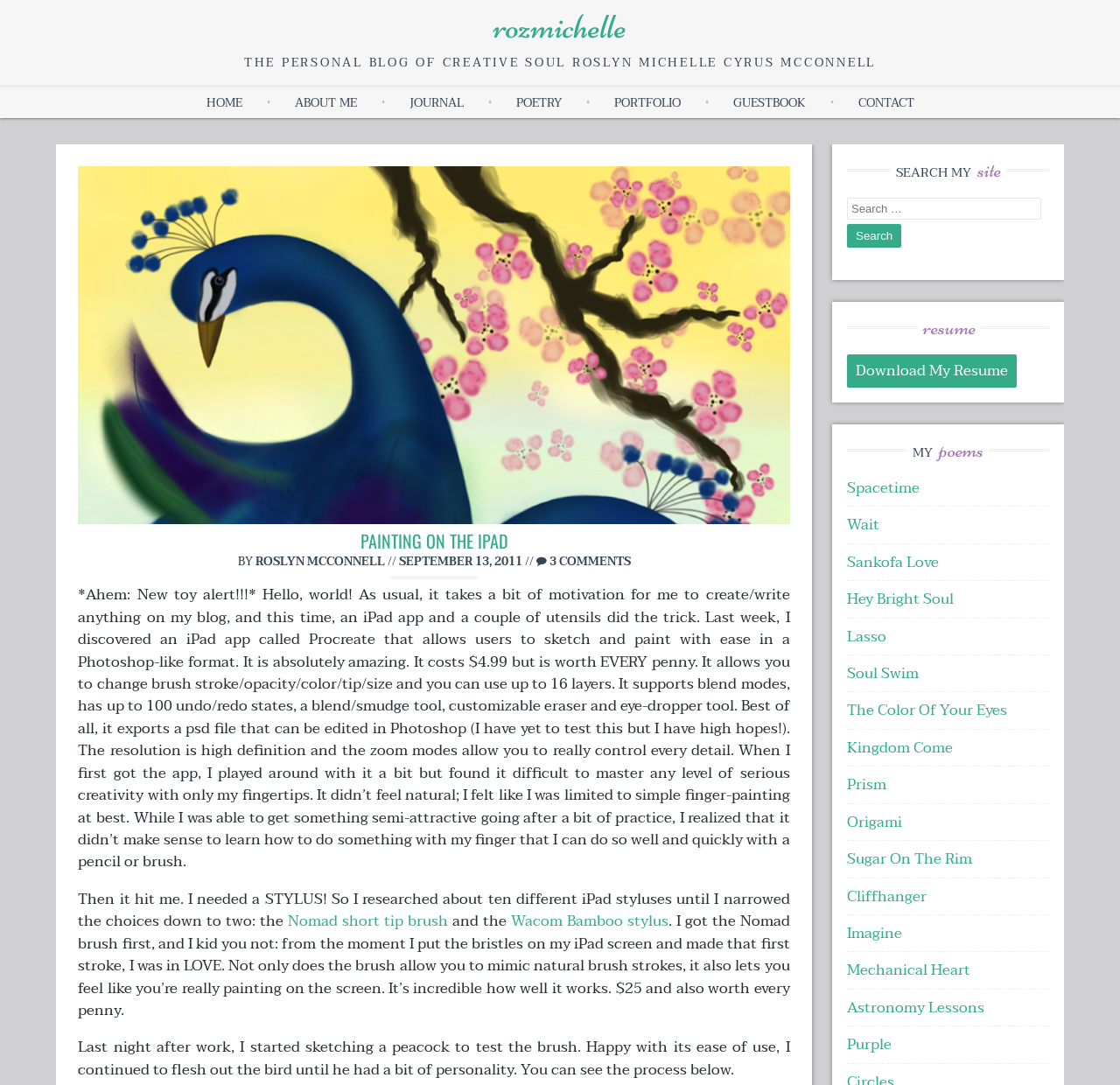Determine the bounding box coordinates for the region that must be clicked to execute the following instruction: "Click on the 'HOME' link".

[0.165, 0.081, 0.235, 0.11]